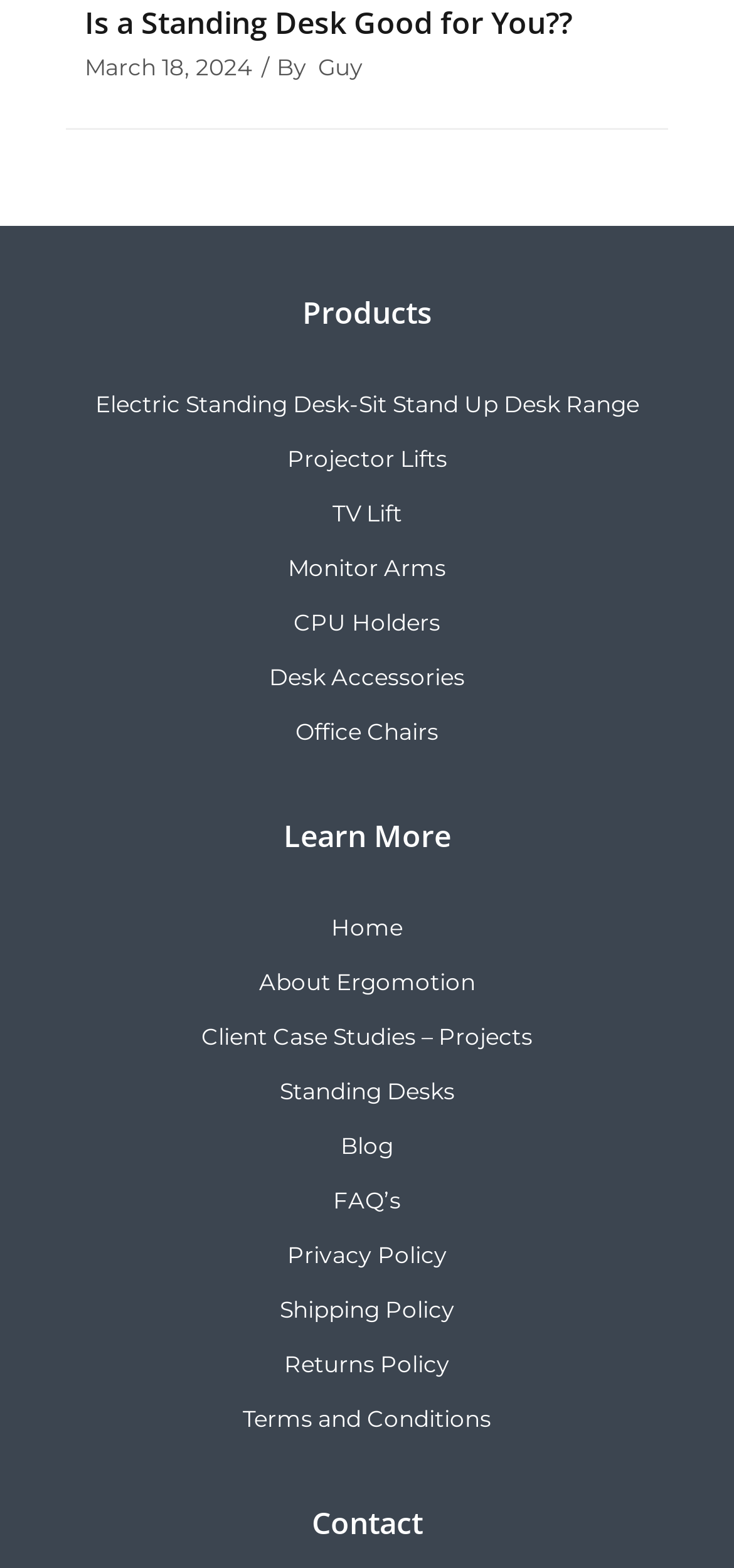What is the author of the article?
Please answer the question as detailed as possible based on the image.

I found the text 'By' followed by a link 'Guy', which suggests that Guy is the author of the article.